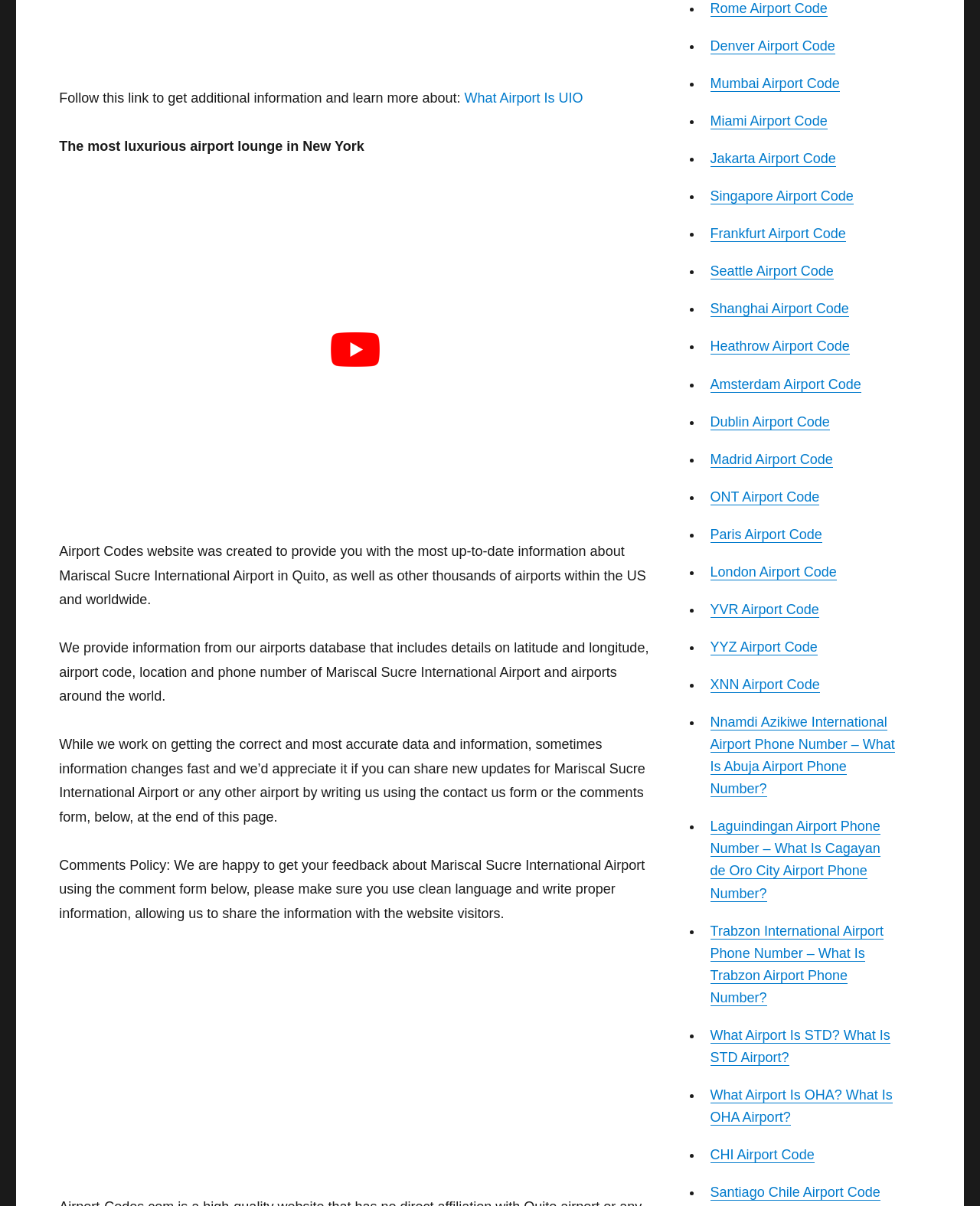Based on the element description Frankfurt Airport Code, identify the bounding box coordinates for the UI element. The coordinates should be in the format (top-left x, top-left y, bottom-right x, bottom-right y) and within the 0 to 1 range.

[0.725, 0.187, 0.863, 0.2]